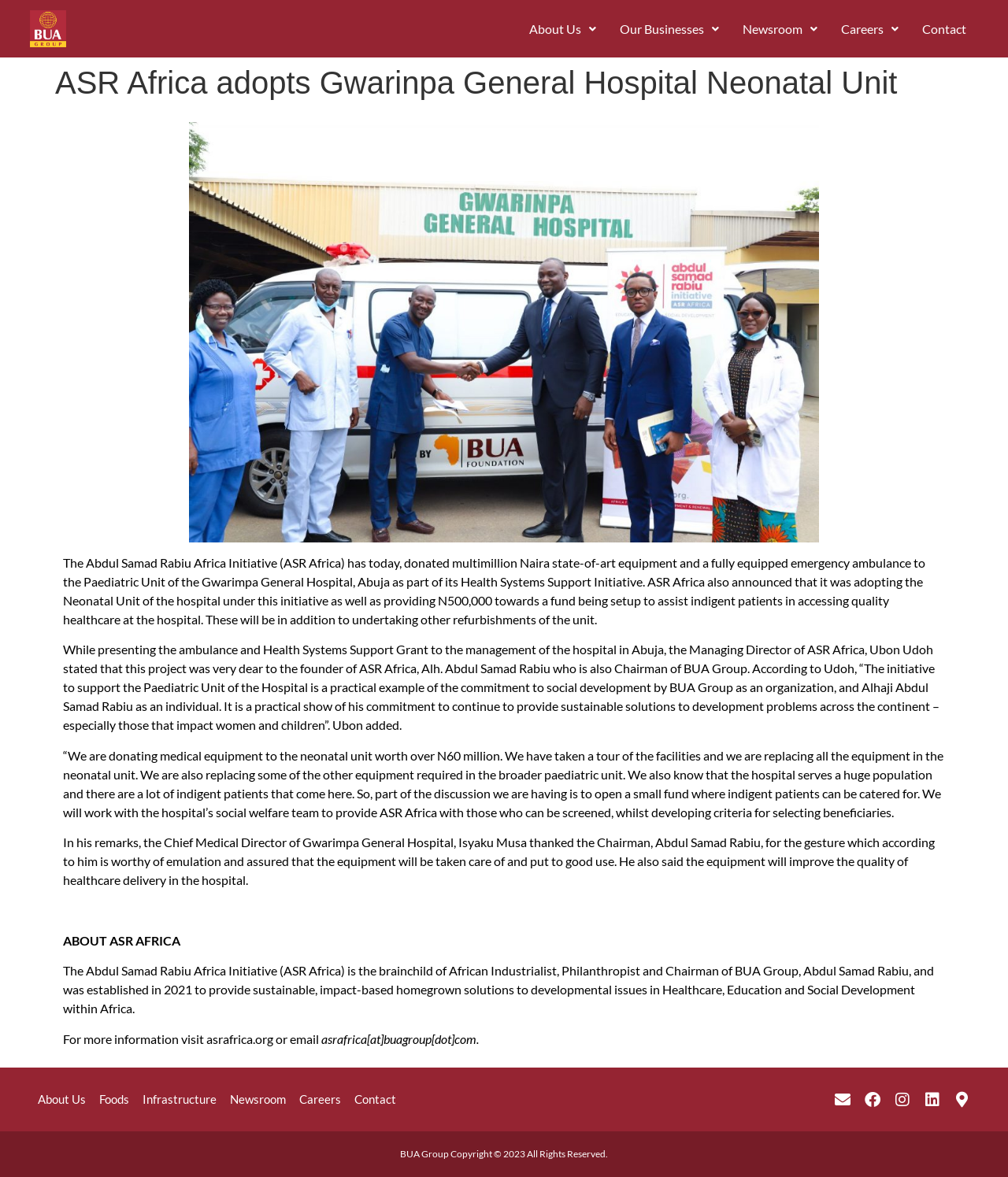What is the position of Ubon Udoh?
Answer with a single word or phrase by referring to the visual content.

Managing Director of ASR Africa